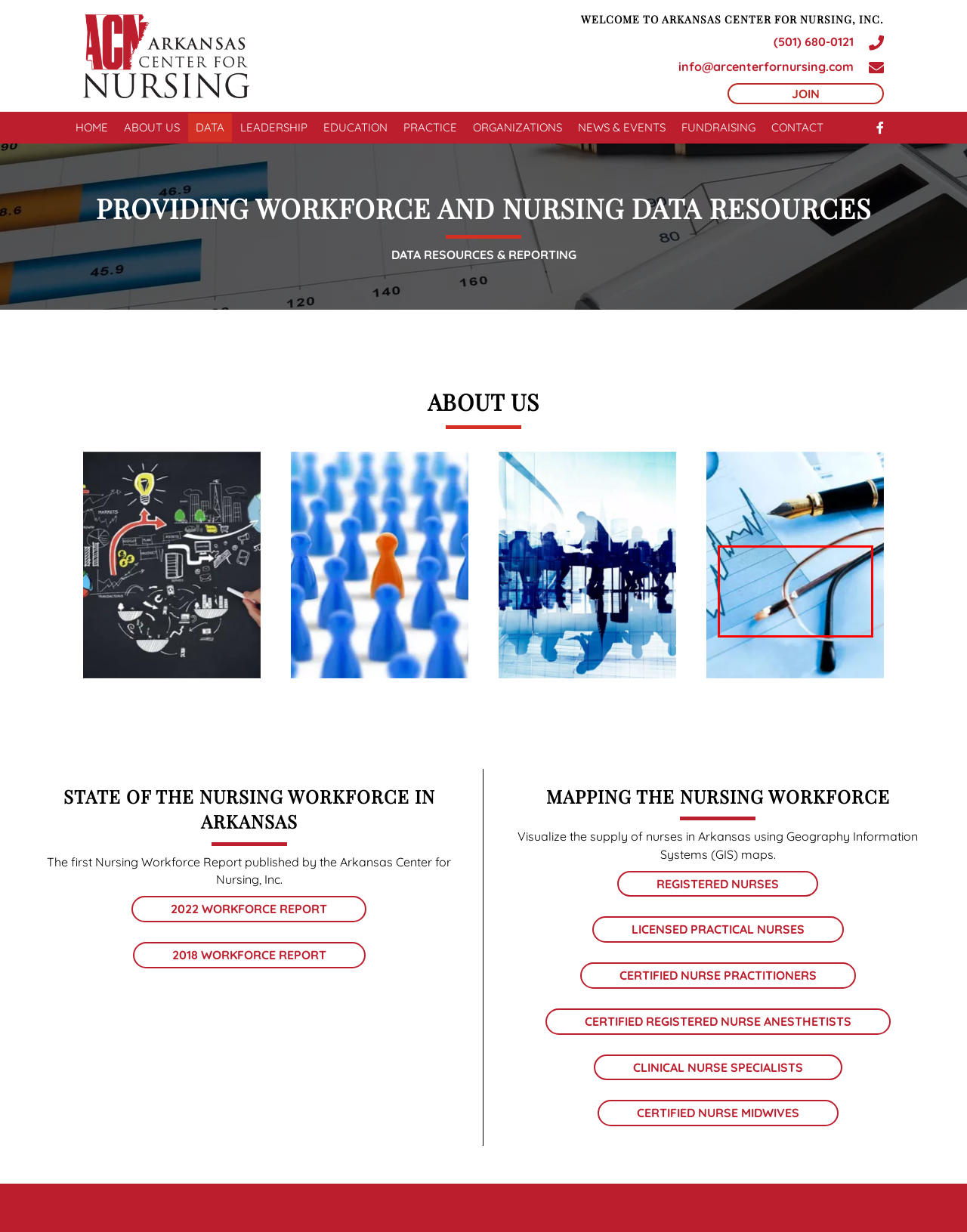From the screenshot of the webpage, locate the red bounding box and extract the text contained within that area.

Take a look at how we use nursing data to inform the public and make decisions about the nursing workforce.